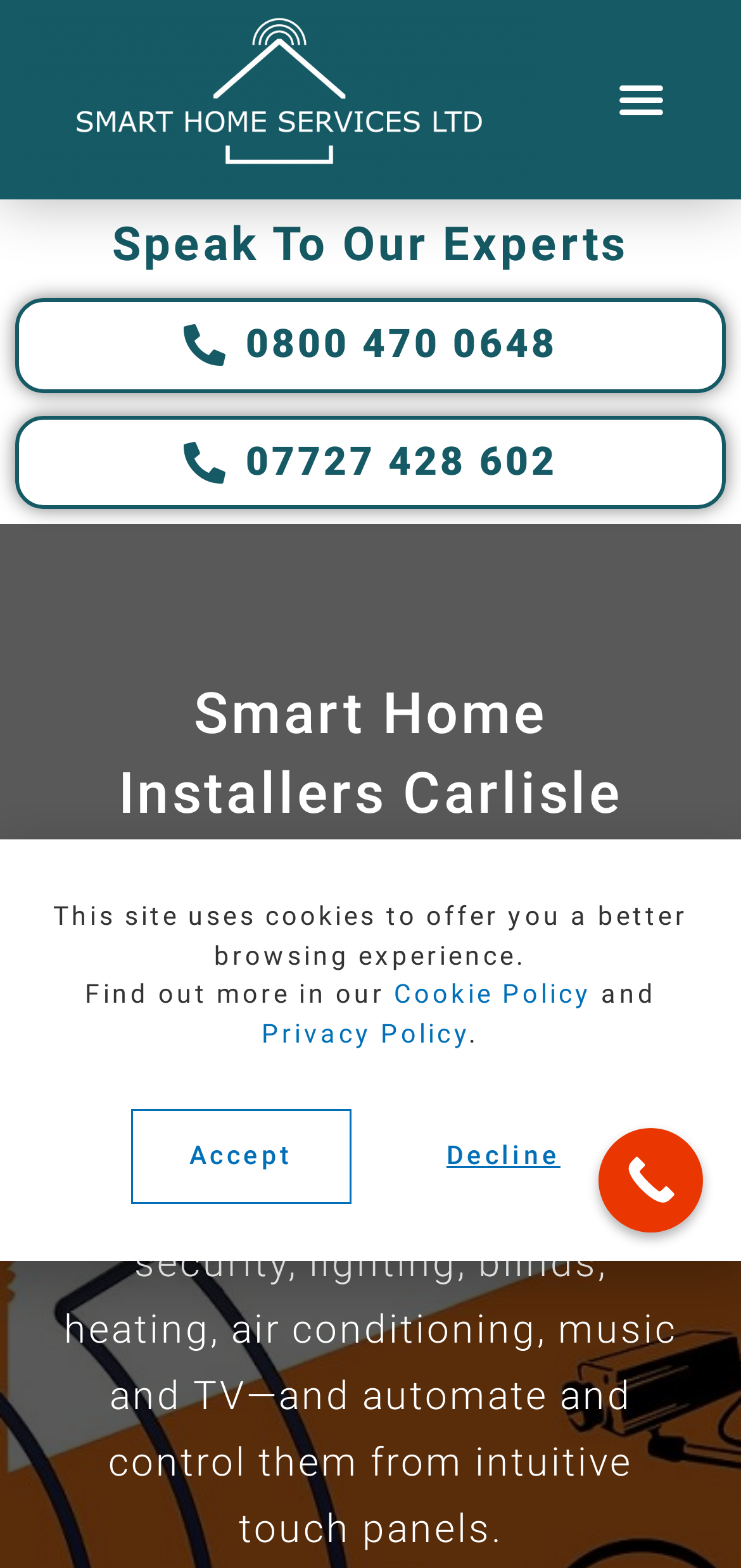Based on the image, provide a detailed response to the question:
What is the phone number to speak to experts?

I found the phone number by looking at the heading 'Speak To Our Experts' and the link below it, which is '0800 470 0648'.